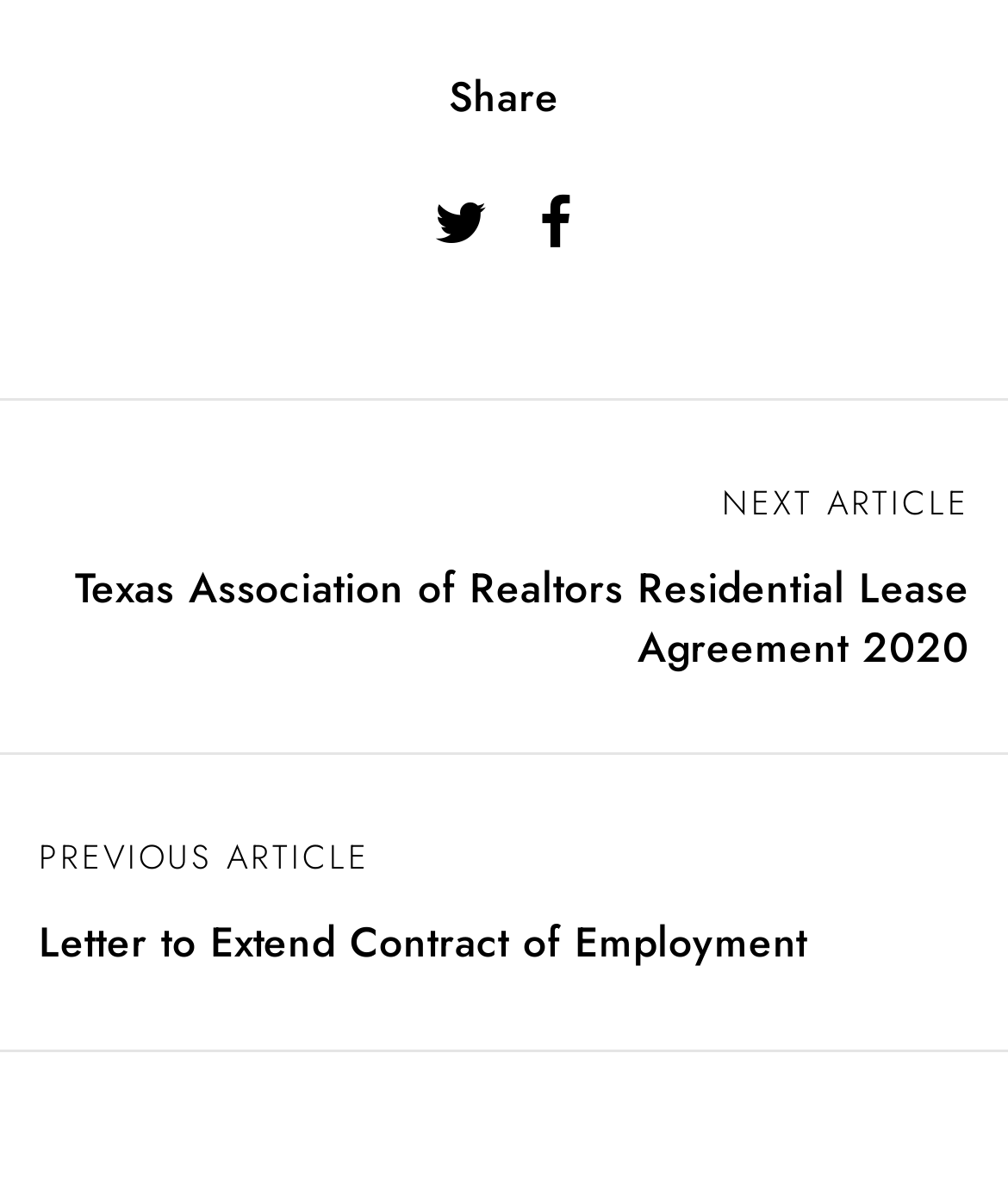Based on the image, please elaborate on the answer to the following question:
What is the purpose of the 'Nawigacja wpisu' heading?

The 'Nawigacja wpisu' heading is likely a title for the navigation section, providing a clear label for the section that contains the article links, and helping users understand the purpose of the section.